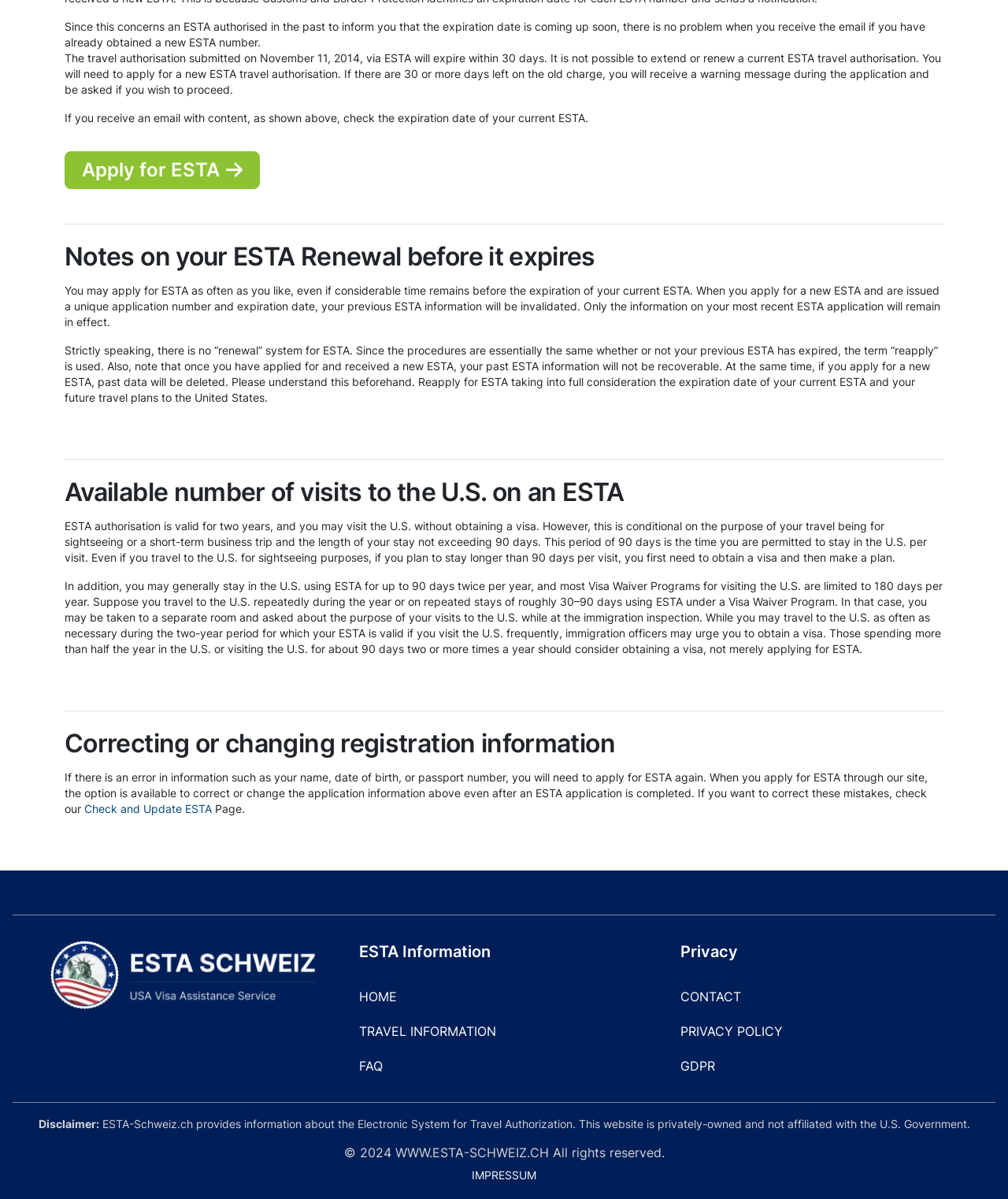Can you show the bounding box coordinates of the region to click on to complete the task described in the instruction: "View FAQ"?

[0.35, 0.877, 0.498, 0.901]